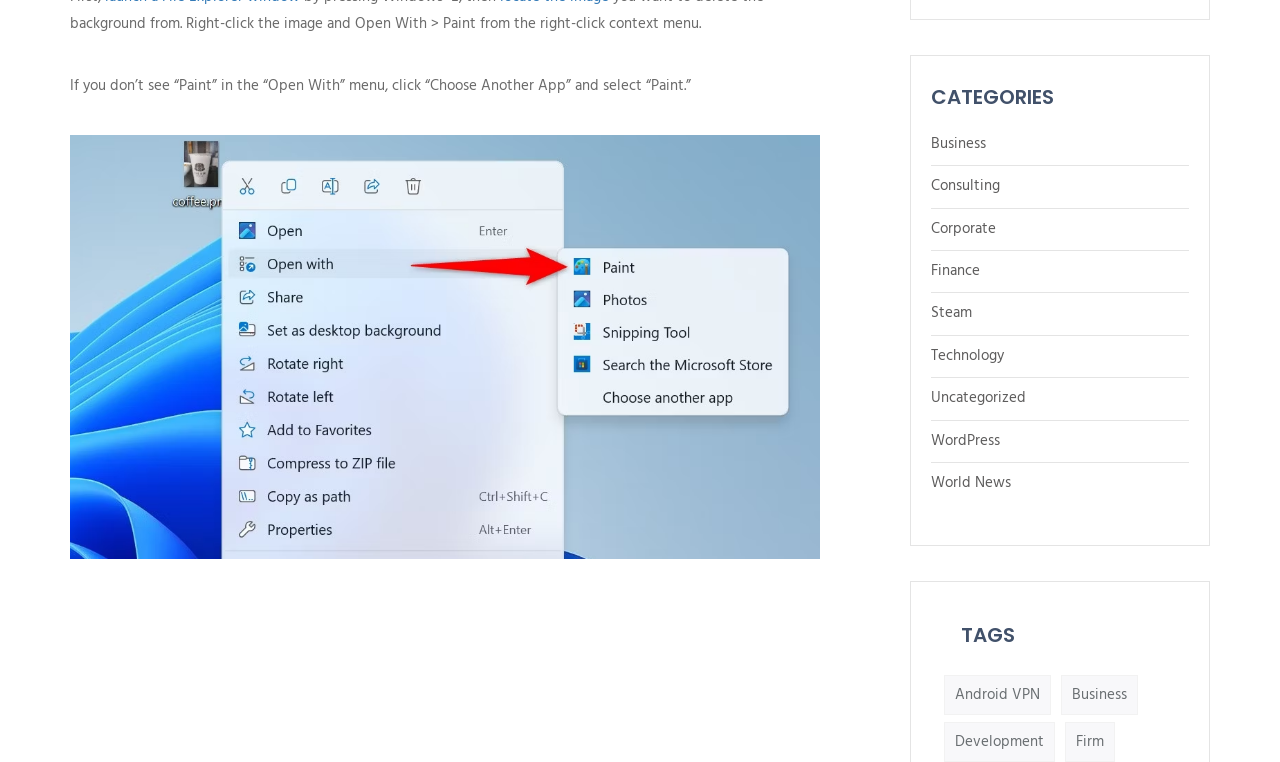How many items are in the 'Android VPN' tag?
Give a one-word or short-phrase answer derived from the screenshot.

125 items